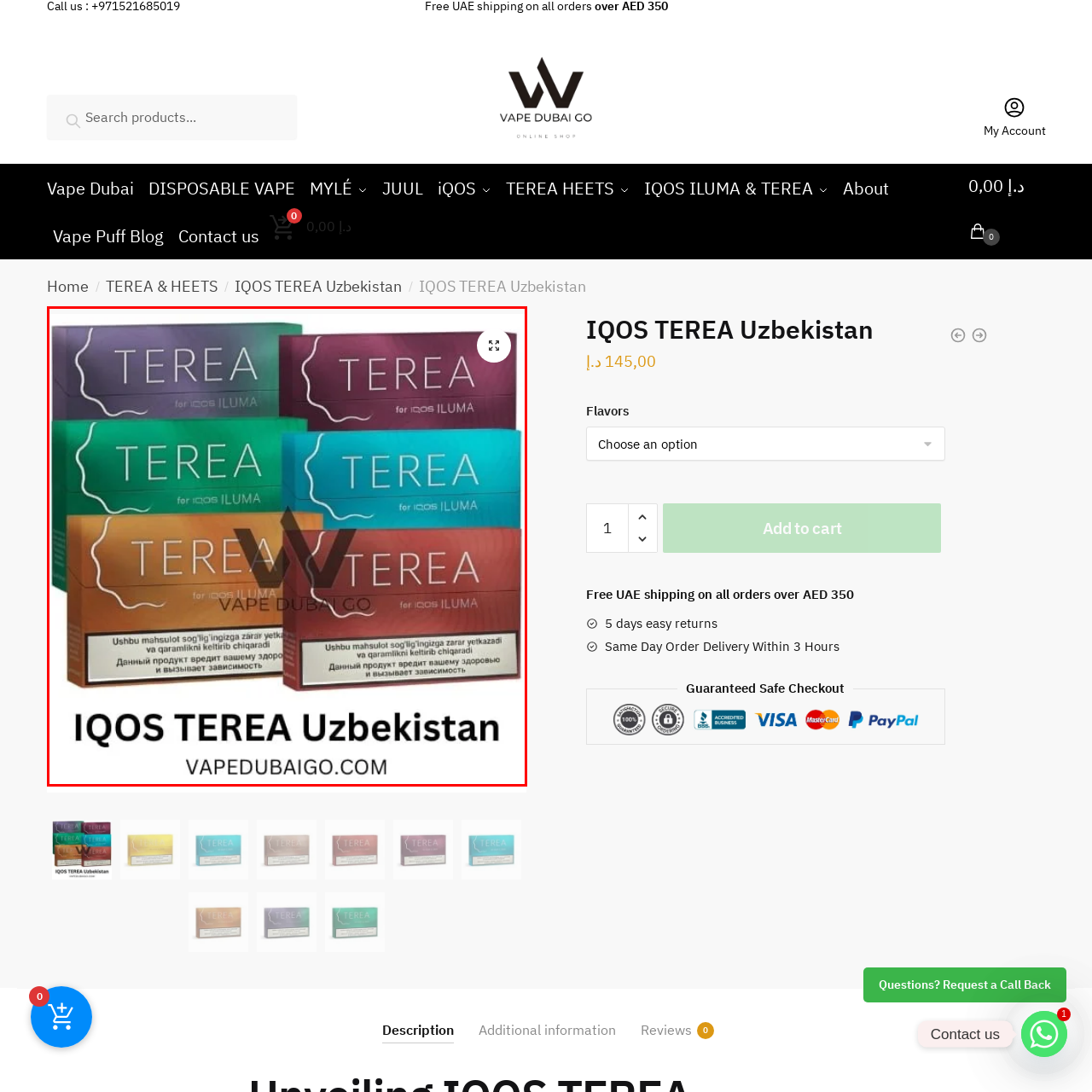Please look at the image highlighted by the red bounding box and provide a single word or phrase as an answer to this question:
In which market is the 'IQOS TEREA Uzbekistan' label available?

Uzbek